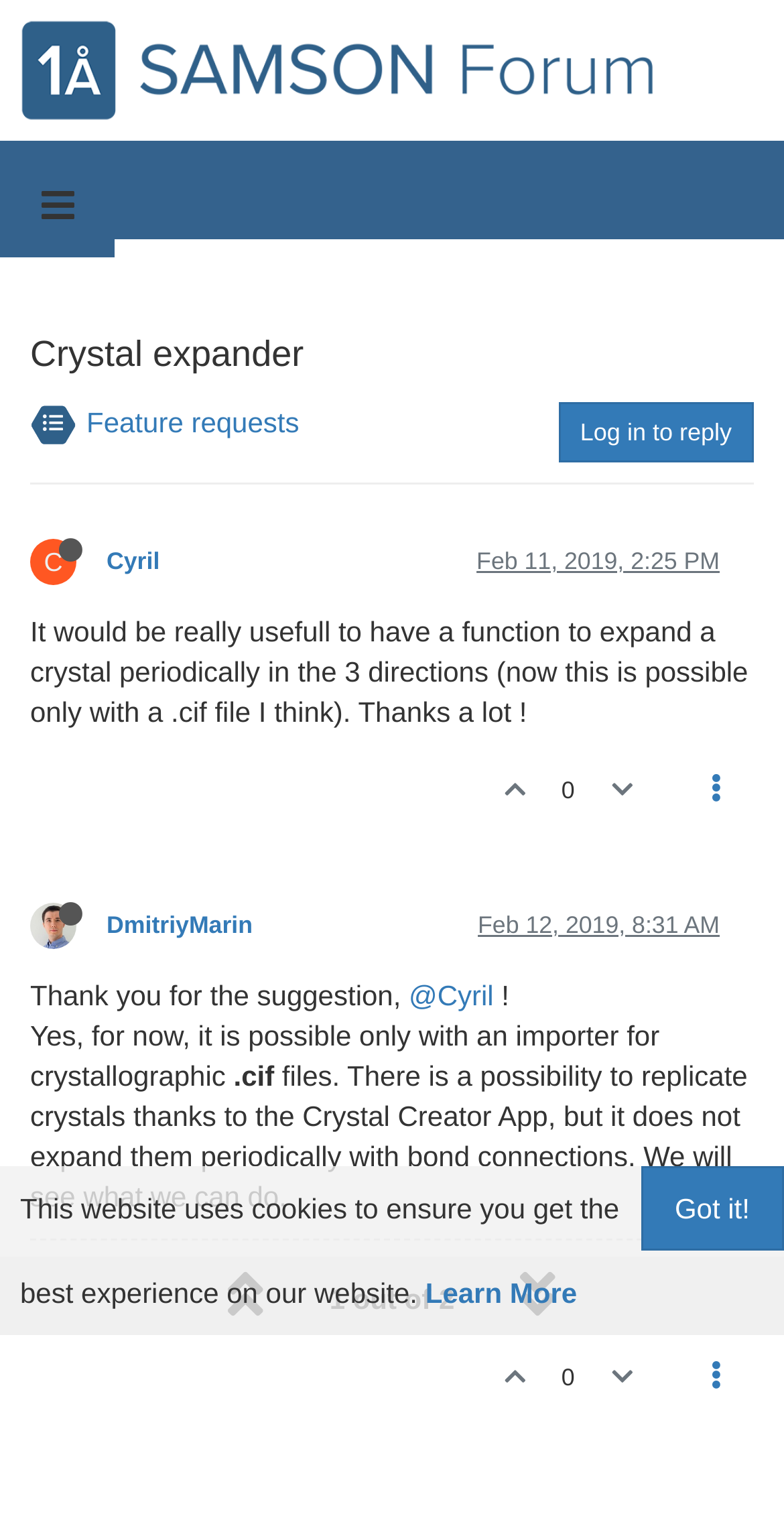Please determine the bounding box coordinates of the section I need to click to accomplish this instruction: "View feature requests".

[0.11, 0.267, 0.382, 0.288]